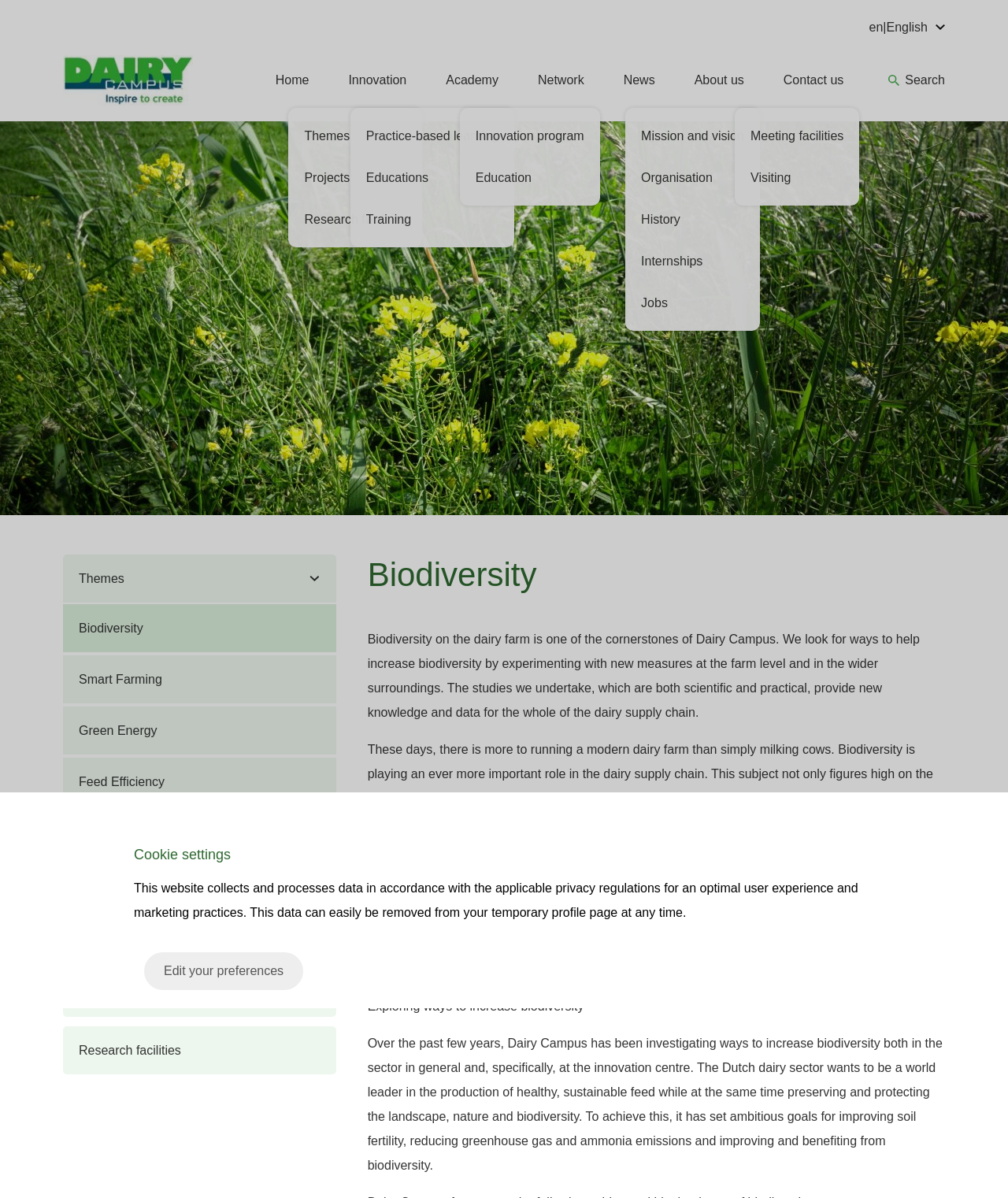Give a detailed account of the webpage.

The webpage is about Dairycampus, a platform focused on biodiversity in the dairy sector. At the top left, there is a link to the "Homepage Dairycampus" with an accompanying image. Below this, there is a header section with a heading "Biodiversity" and a brief description of the importance of biodiversity on dairy farms. 

To the right of the header section, there is a block of text that explains how Dairycampus is exploring ways to increase biodiversity, including scientific and practical studies to provide new knowledge and data for the dairy supply chain. Below this text, there is another block of text that discusses the Dutch dairy sector's goals for improving soil fertility, reducing emissions, and preserving biodiversity.

On the top navigation bar, there are links to various sections, including "Home", "Innovation", "Academy", "Network", "News", "About us", and "Contact us". On the right side of the navigation bar, there is a search button and a link to switch the language to English.

At the bottom of the page, there is a section related to cookie settings, with a heading "Cookie settings" and a brief description of how the website collects and processes data. Below this, there is a button to edit preferences.